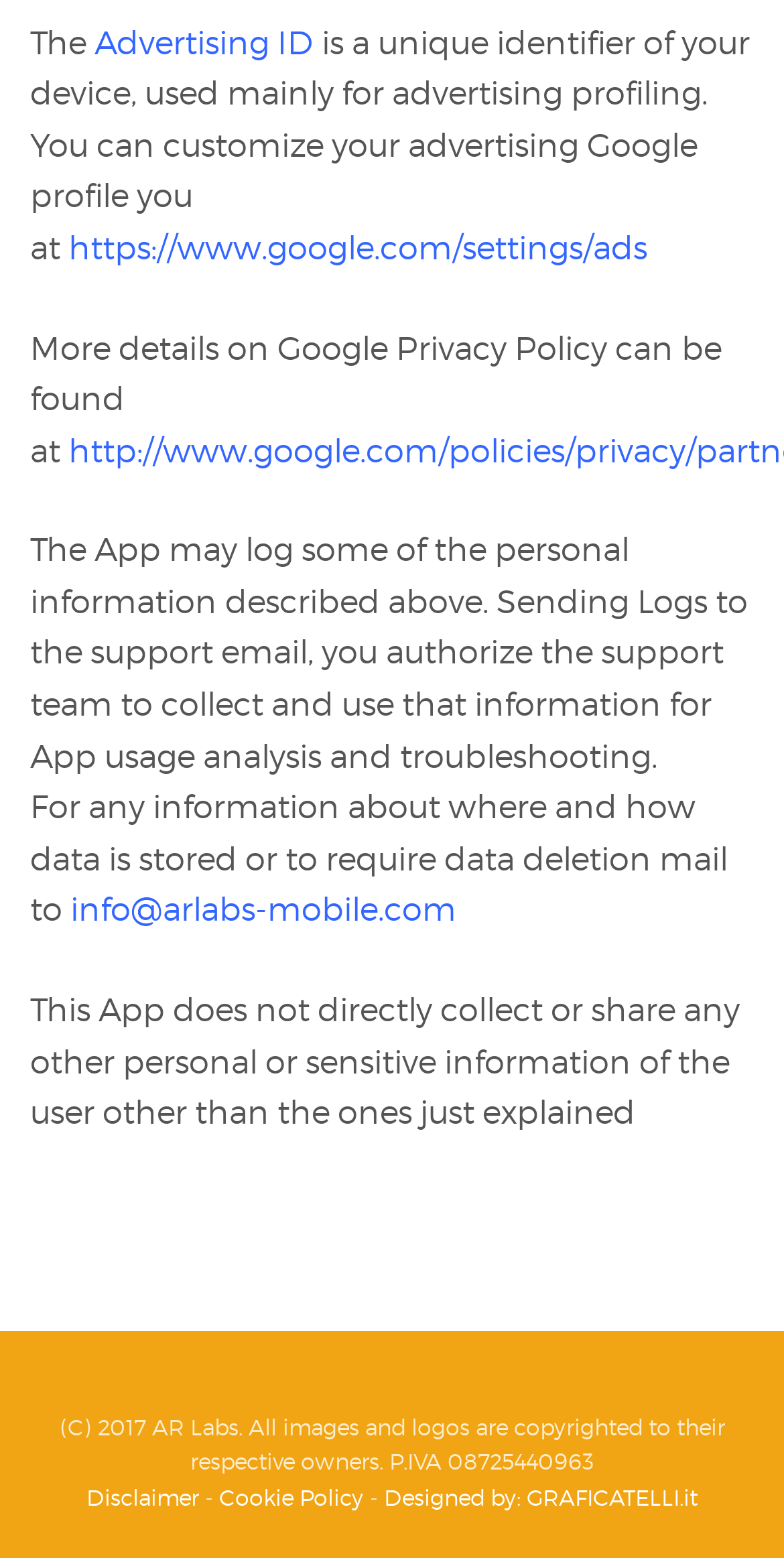Answer the question using only one word or a concise phrase: What is the purpose of sending logs to the support email?

App usage analysis and troubleshooting